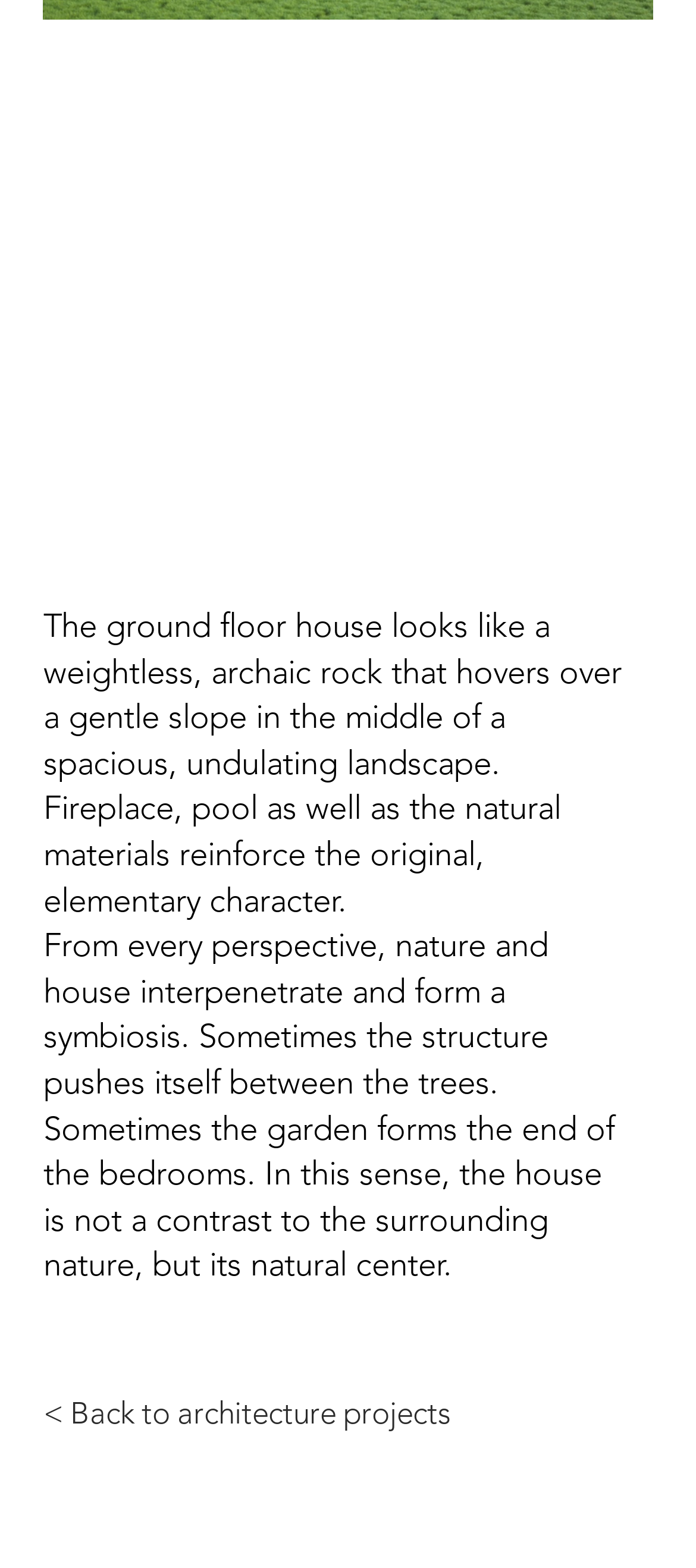What is the email address of the architecture firm?
Refer to the image and provide a one-word or short phrase answer.

info(at)blum-architekten.com